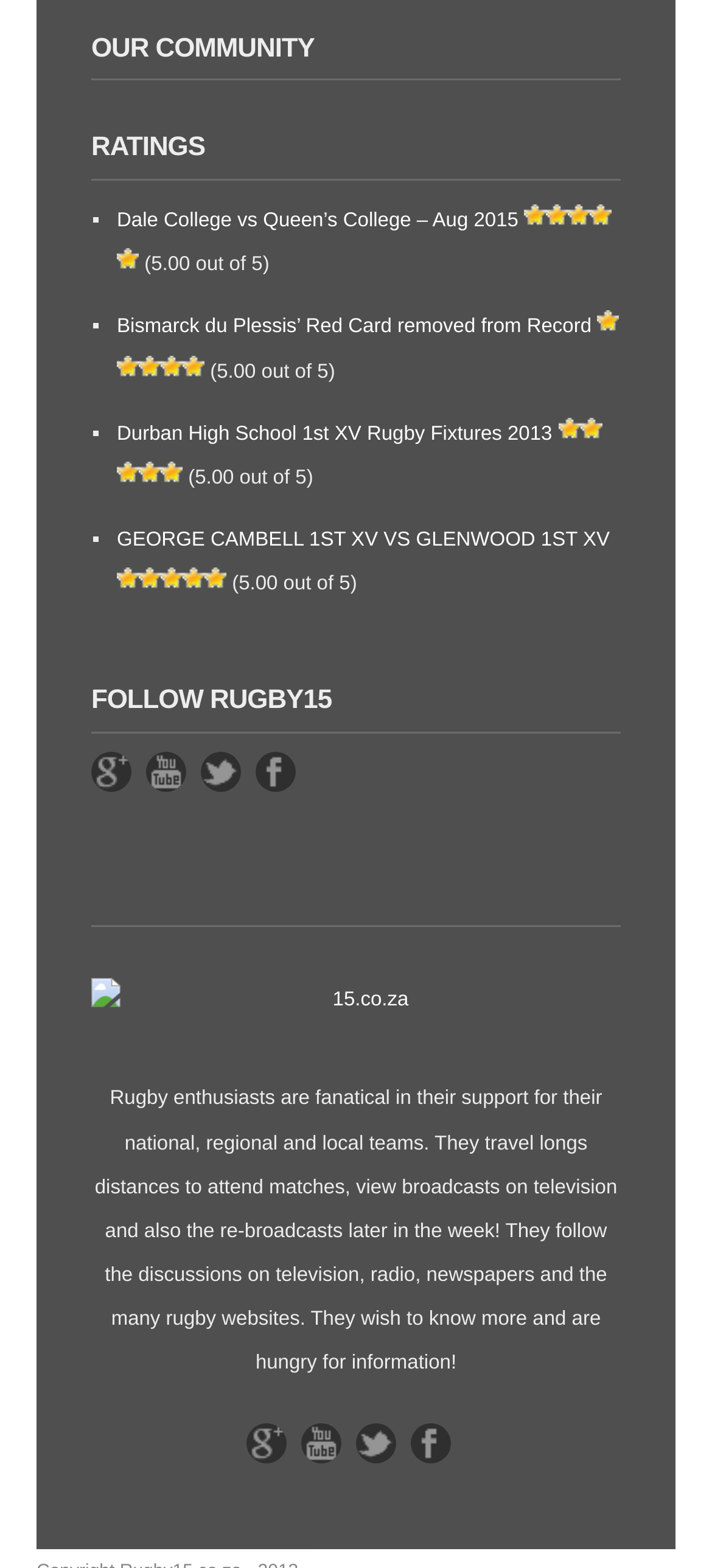Specify the bounding box coordinates of the element's region that should be clicked to achieve the following instruction: "Check out 'GEORGE CAMBELL 1ST XV VS GLENWOOD 1ST XV'". The bounding box coordinates consist of four float numbers between 0 and 1, in the format [left, top, right, bottom].

[0.164, 0.338, 0.856, 0.352]